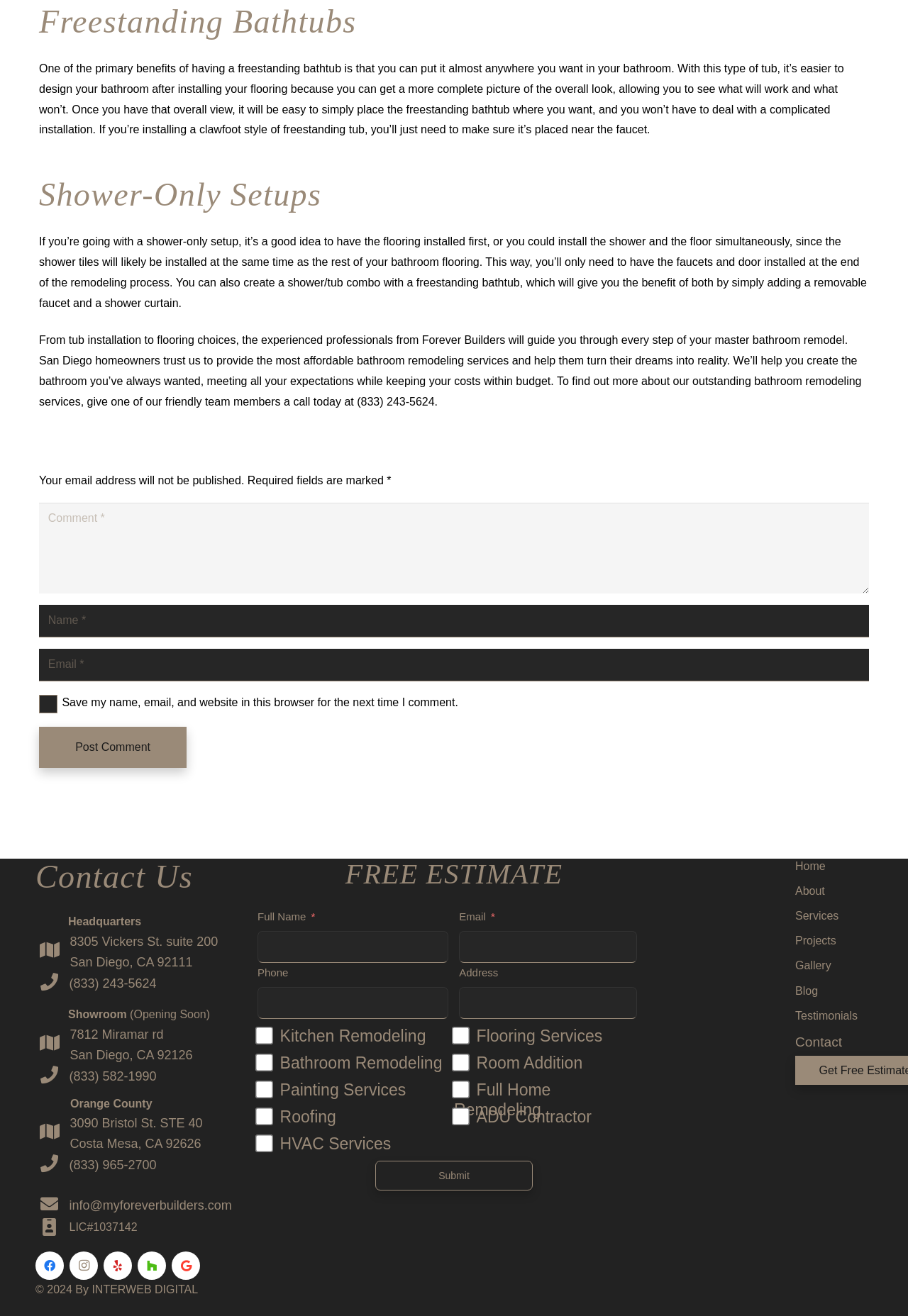Find the coordinates for the bounding box of the element with this description: "aria-label="Yelp" title="Yelp"".

[0.114, 0.951, 0.145, 0.973]